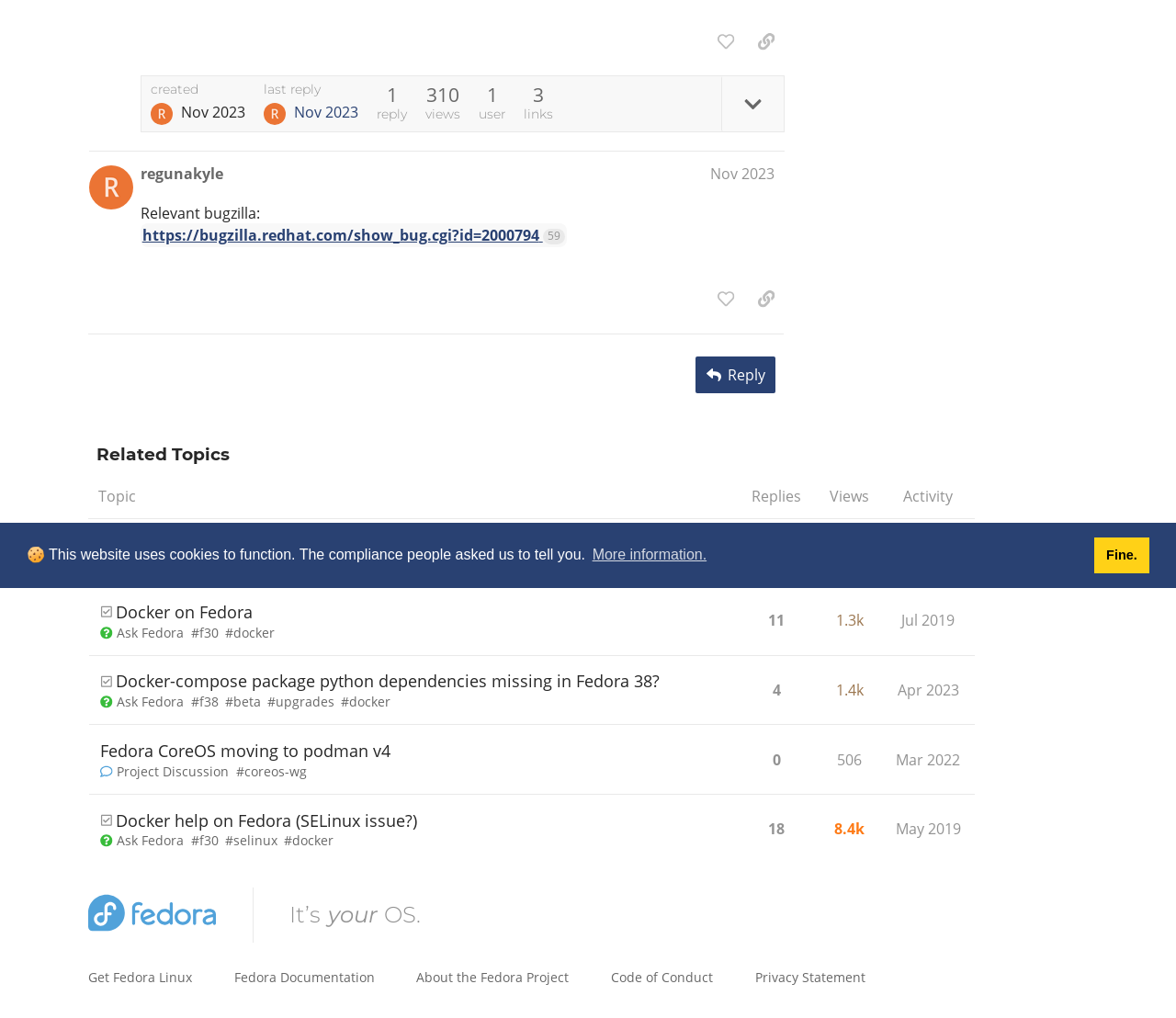Based on the element description: "Docker on Fedora", identify the bounding box coordinates for this UI element. The coordinates must be four float numbers between 0 and 1, listed as [left, top, right, bottom].

[0.099, 0.576, 0.215, 0.625]